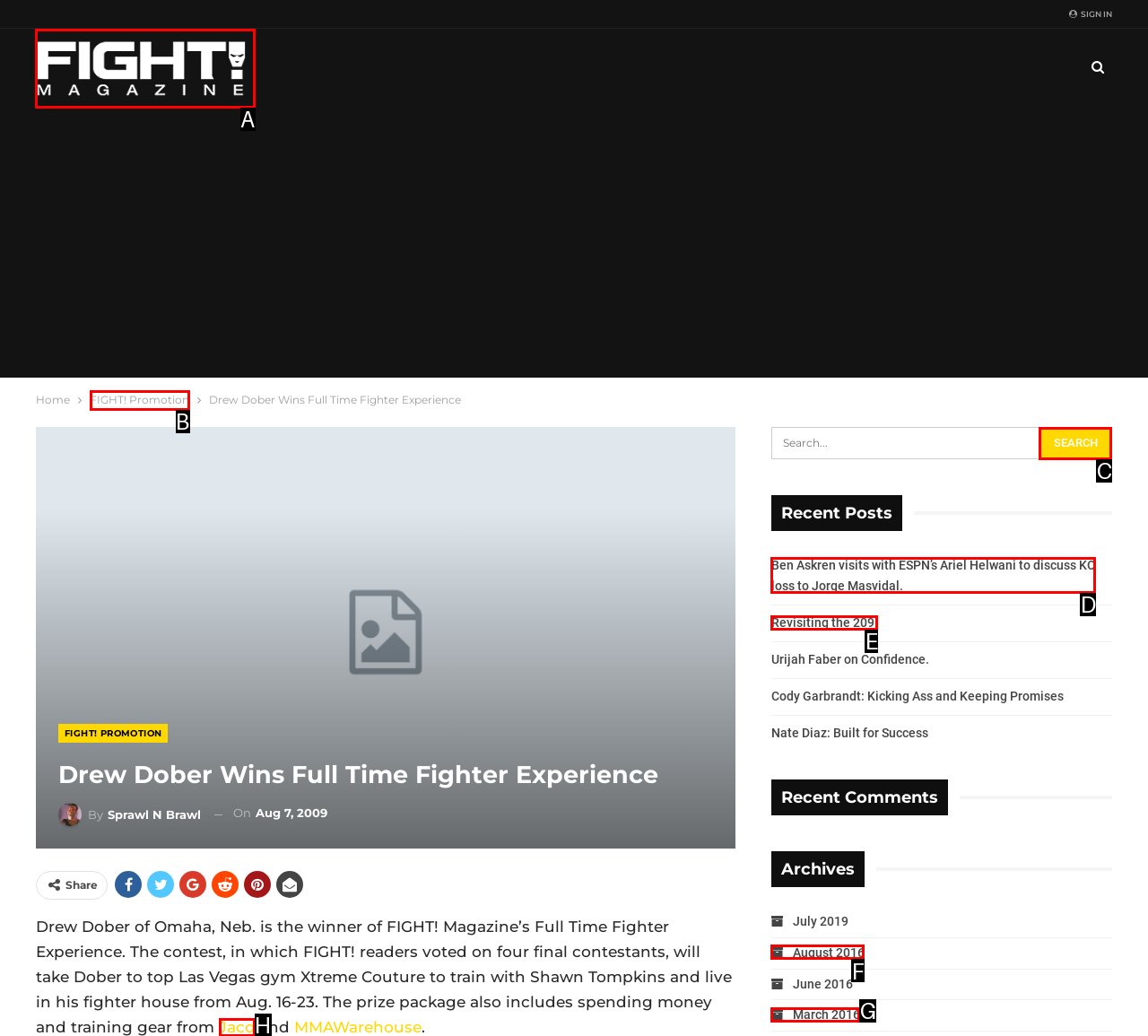Choose the HTML element you need to click to achieve the following task: Visit FIGHT! Magazine homepage
Respond with the letter of the selected option from the given choices directly.

A